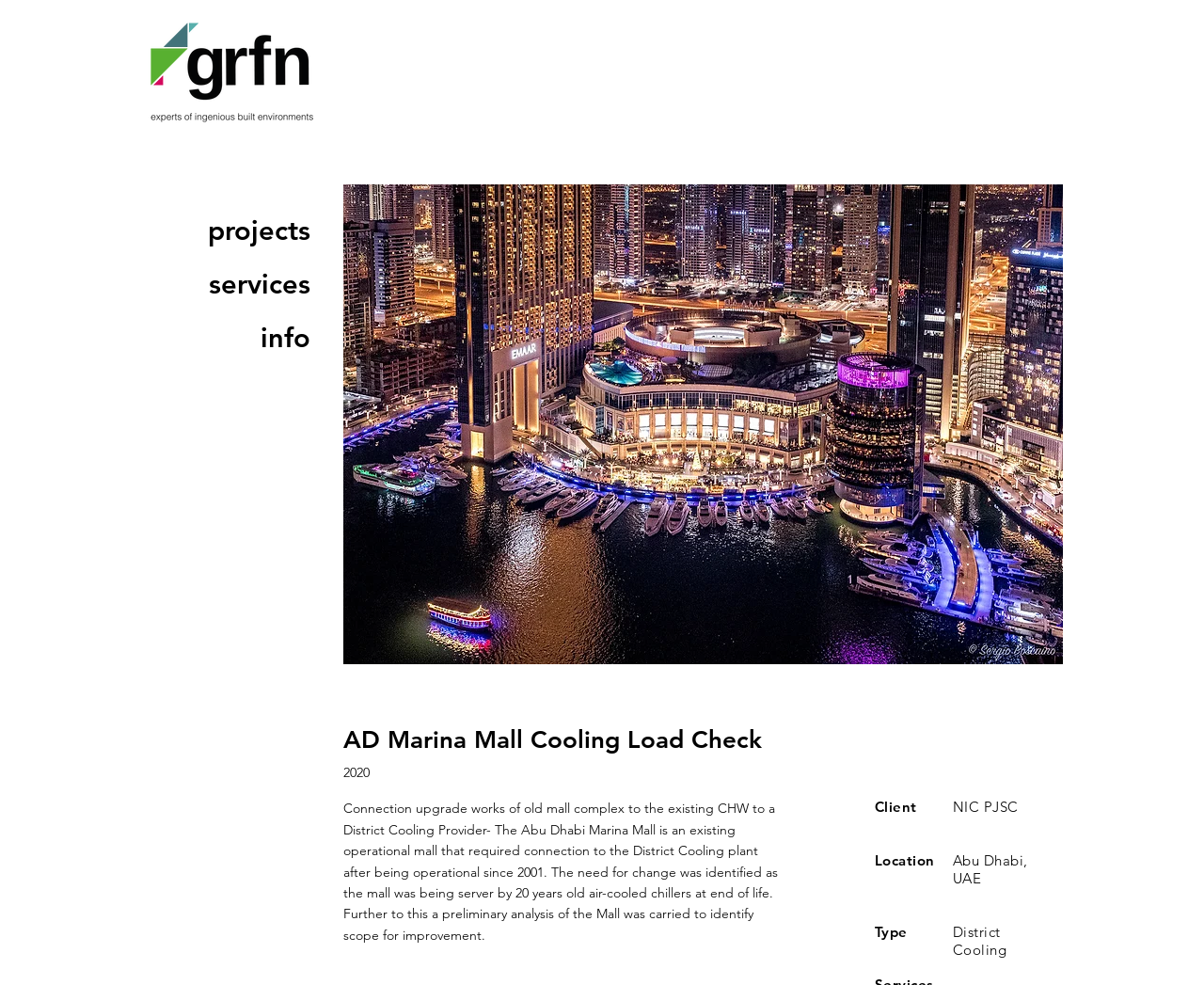Use the details in the image to answer the question thoroughly: 
What is the type of project?

The type of project is mentioned in the StaticText 'Type' and its corresponding value 'District Cooling' which is located at the bottom of the webpage, providing information about the project details.